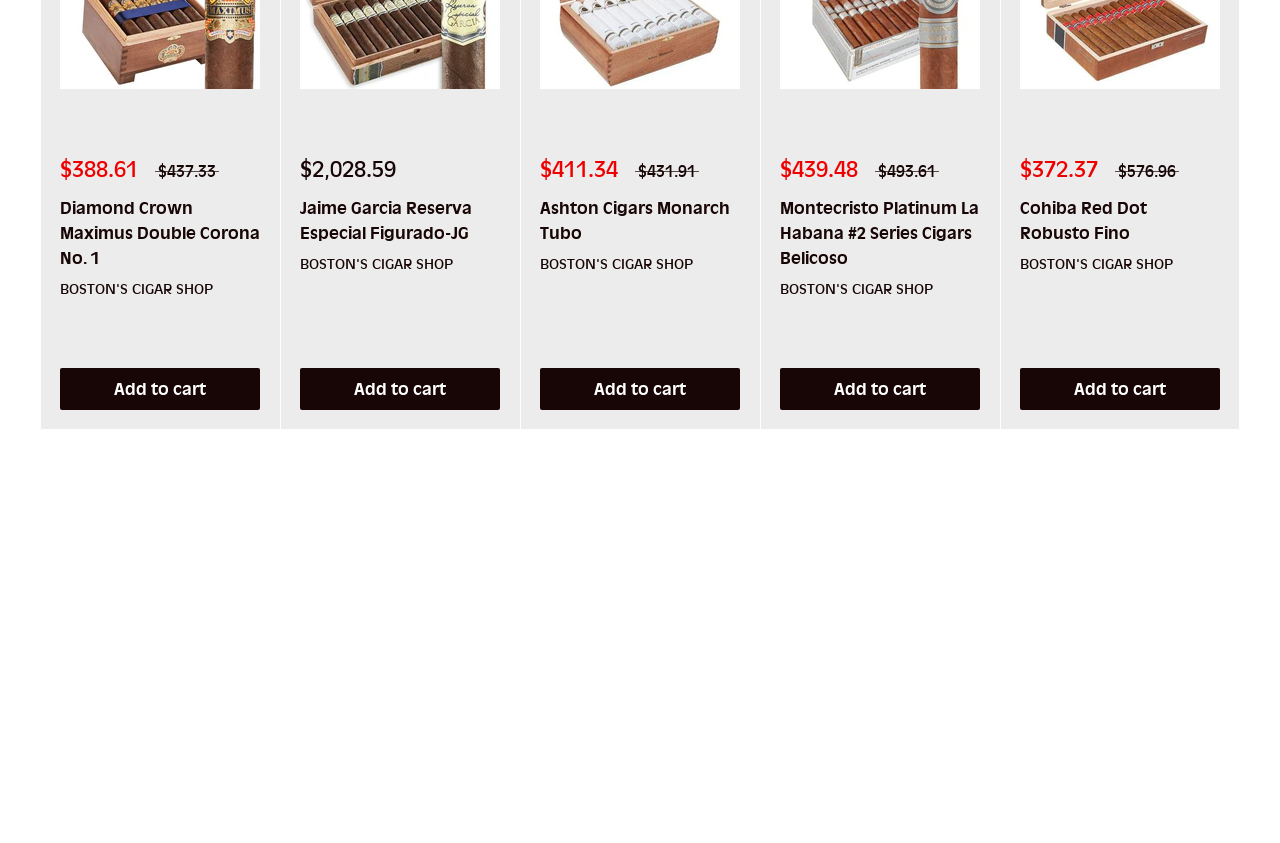Please predict the bounding box coordinates of the element's region where a click is necessary to complete the following instruction: "Click the 'Add to cart' button for Cohiba Red Dot Robusto Fino". The coordinates should be represented by four float numbers between 0 and 1, i.e., [left, top, right, bottom].

[0.797, 0.437, 0.953, 0.487]